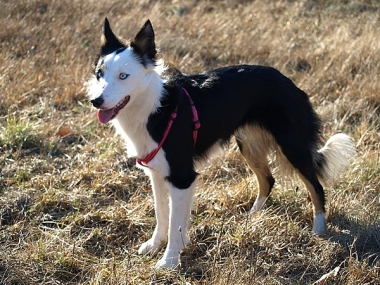What activity is the dog dressed for?
Please look at the screenshot and answer in one word or a short phrase.

Adventure